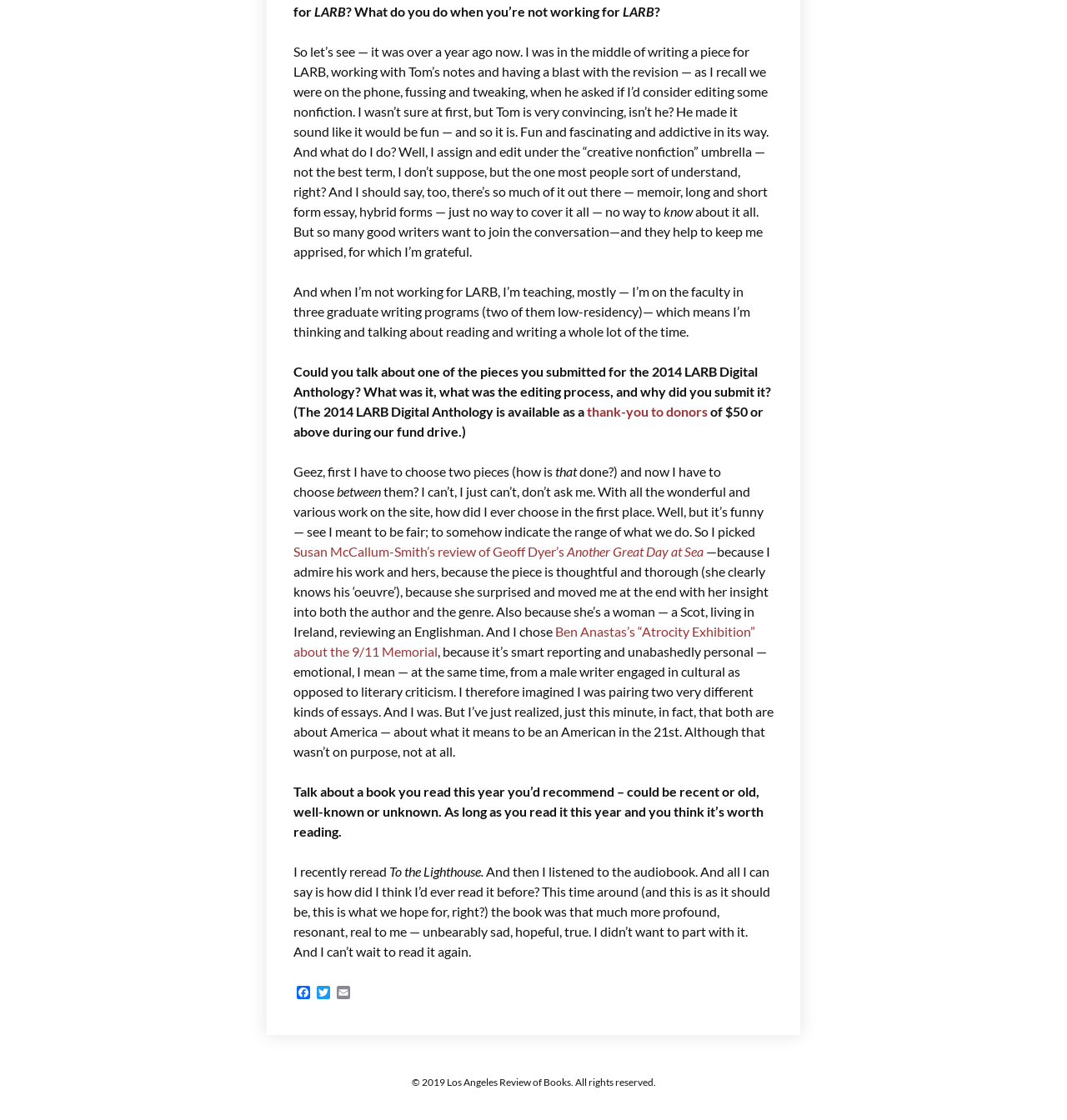Please respond to the question using a single word or phrase:
What is the title of the book the author recently reread?

To the Lighthouse